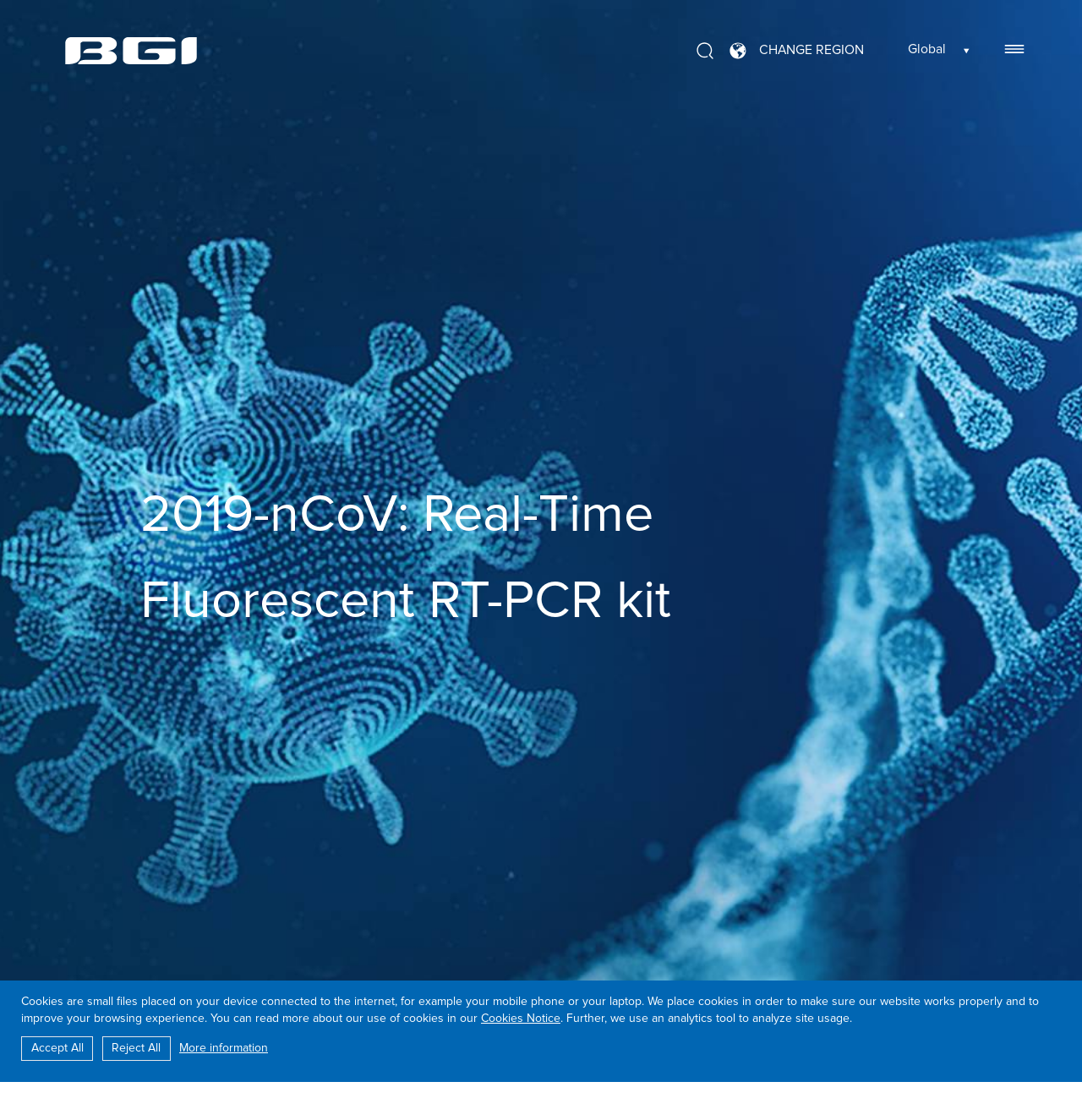Detail the features and information presented on the webpage.

The webpage is about a product called "2019-nCoV: Real-Time Fluorescent RT-PCR kit". At the top left, there is a small image, and at the top right, there are two images and a link to "CHANGE REGION" with a small icon. Next to the link, there is a text "Global" and a downward arrow symbol. Below the region selection, there is a link to "Chinese Mainland".

The main heading "2019-nCoV: Real-Time Fluorescent RT-PCR kit" is located in the middle of the page. At the top right corner, there is another small image.

At the bottom of the page, there is a paragraph of text explaining what cookies are and how they are used on the website. Below this text, there is a link to "Cookies Notice" and a continuation of the text explaining the use of an analytics tool.

In the bottom left corner, there are three buttons: "Accept All", "Reject All", and a link to "More information" about cookies.